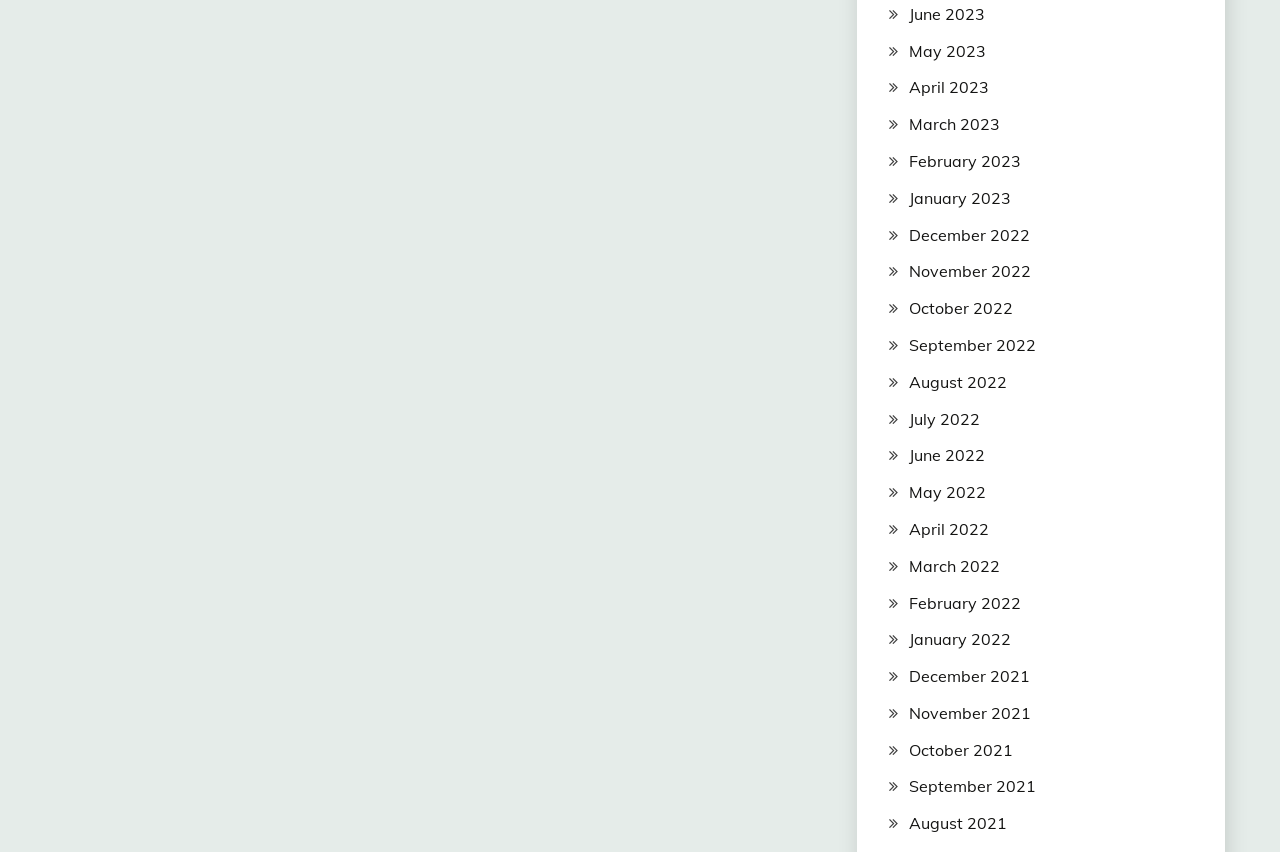Can you pinpoint the bounding box coordinates for the clickable element required for this instruction: "view June 2023"? The coordinates should be four float numbers between 0 and 1, i.e., [left, top, right, bottom].

[0.71, 0.004, 0.769, 0.028]